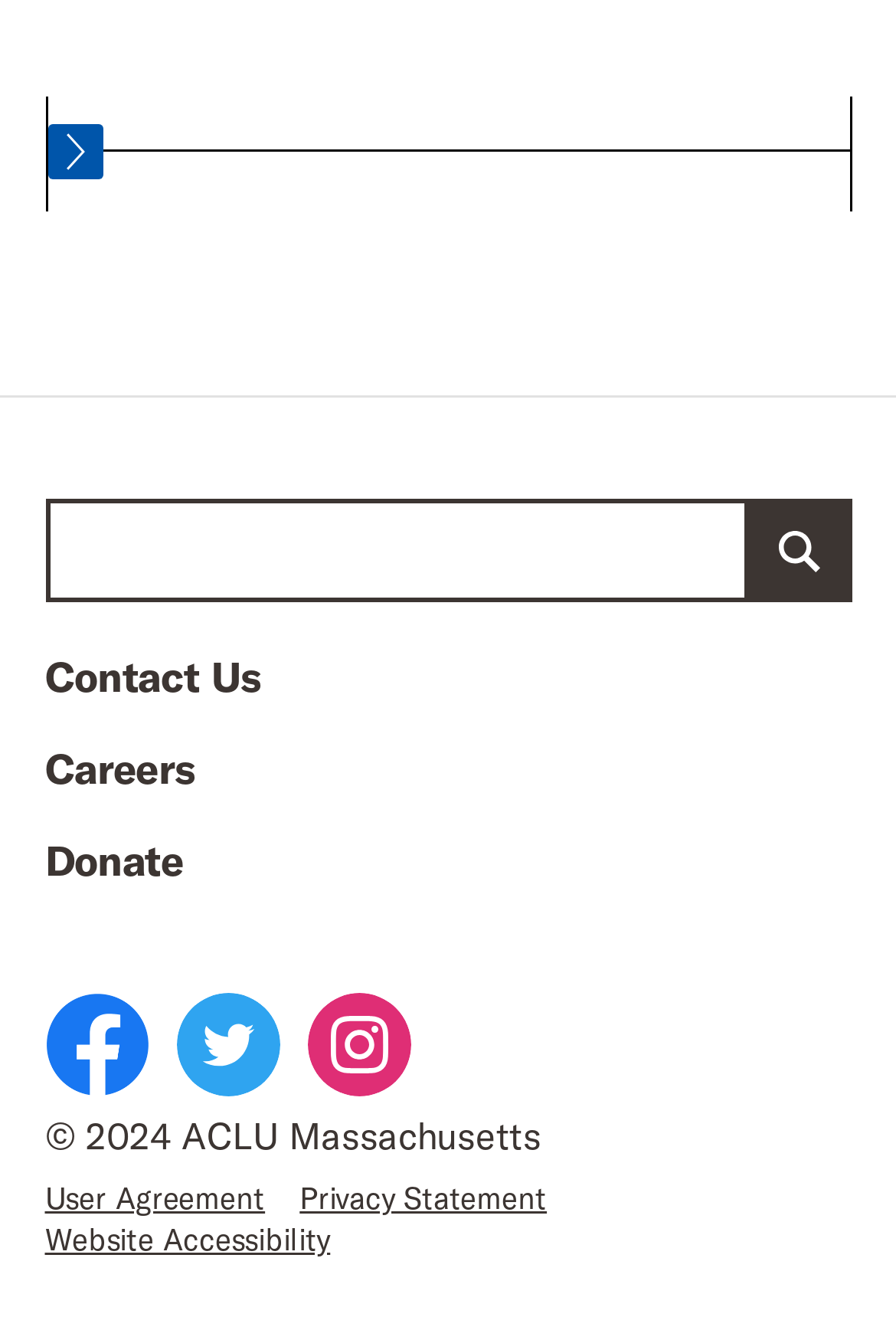What is the purpose of the search box? Please answer the question using a single word or phrase based on the image.

Search aclum.org